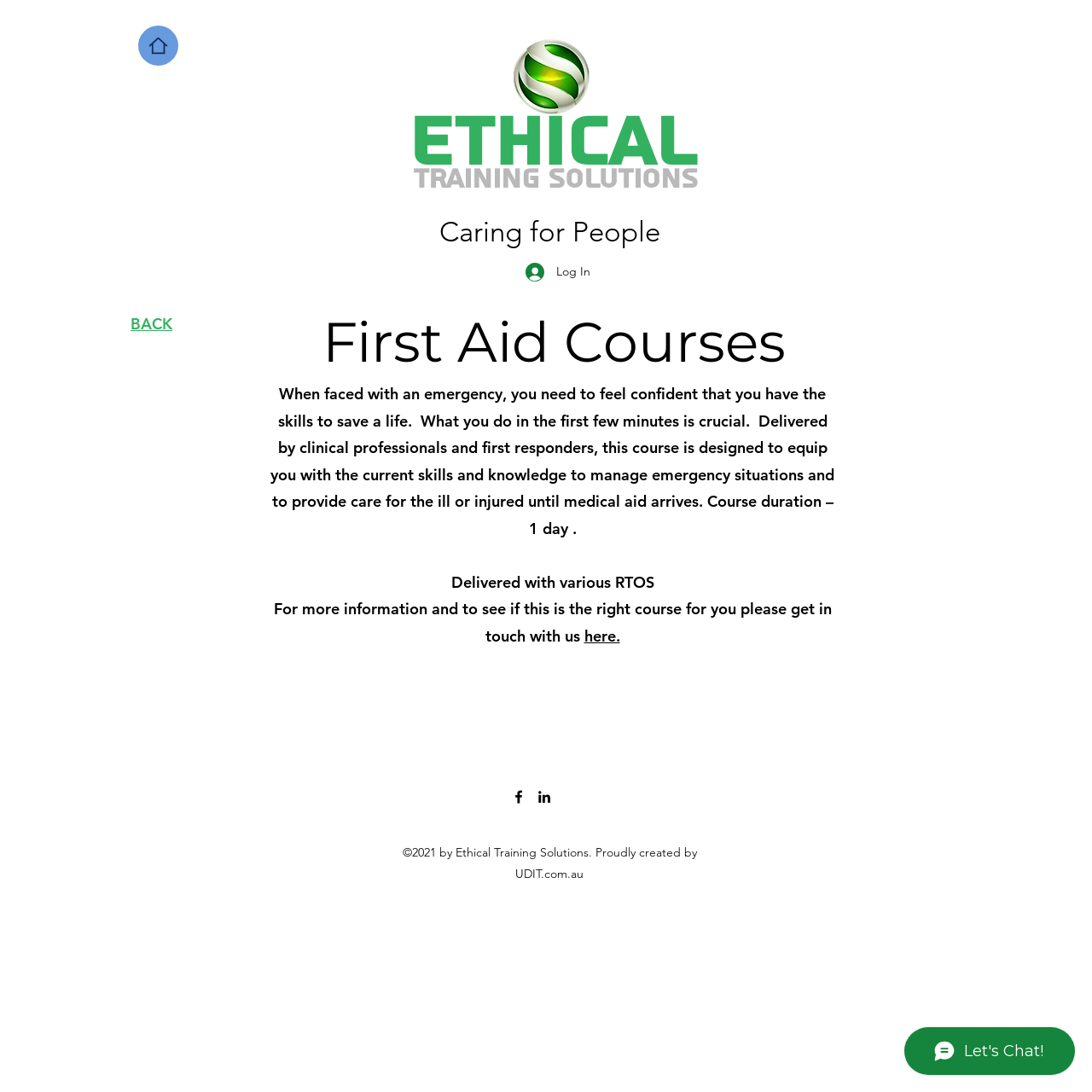Use a single word or phrase to answer the question:
Who delivers the first aid course?

Clinical professionals and first responders